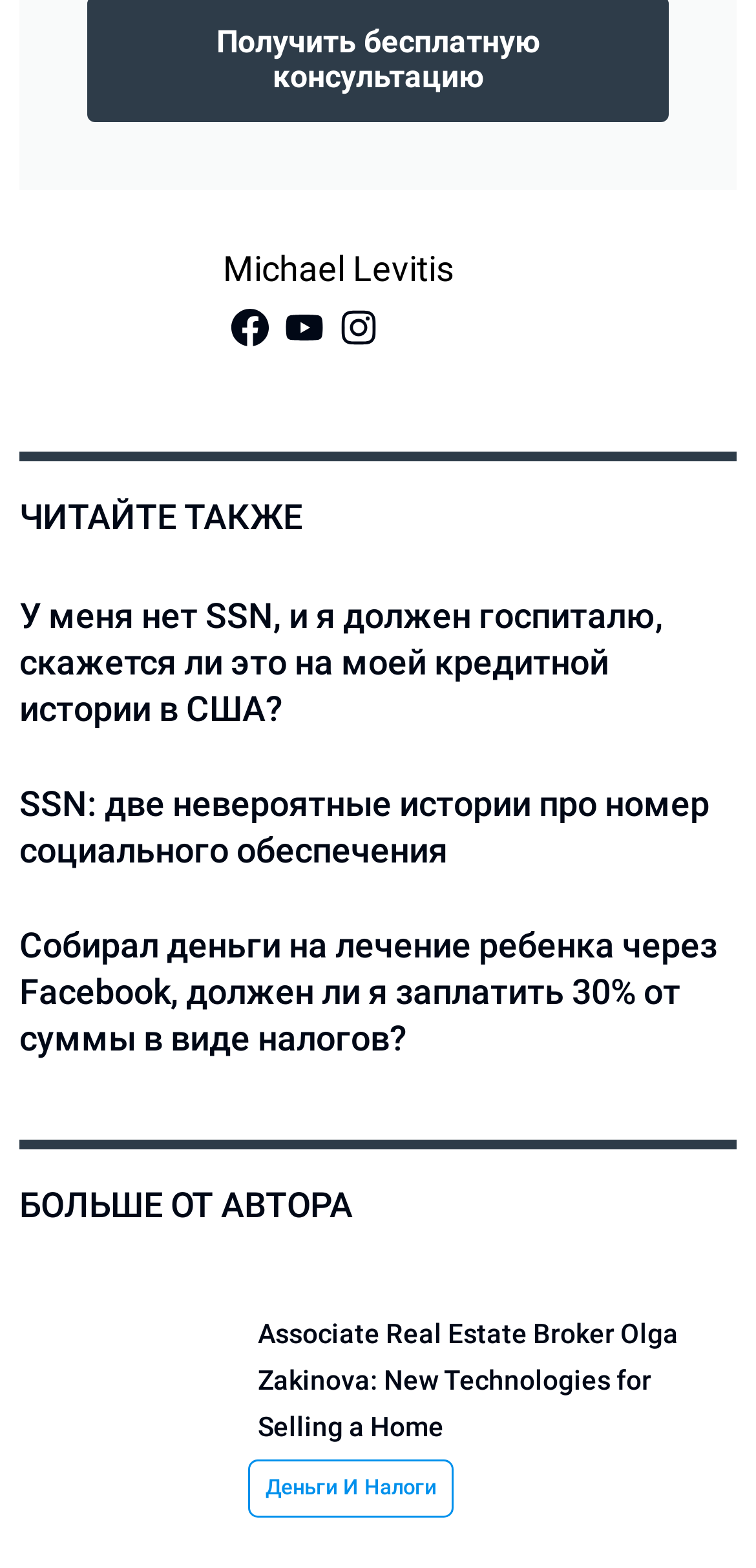Please specify the bounding box coordinates of the area that should be clicked to accomplish the following instruction: "Visit BBC News". The coordinates should consist of four float numbers between 0 and 1, i.e., [left, top, right, bottom].

None